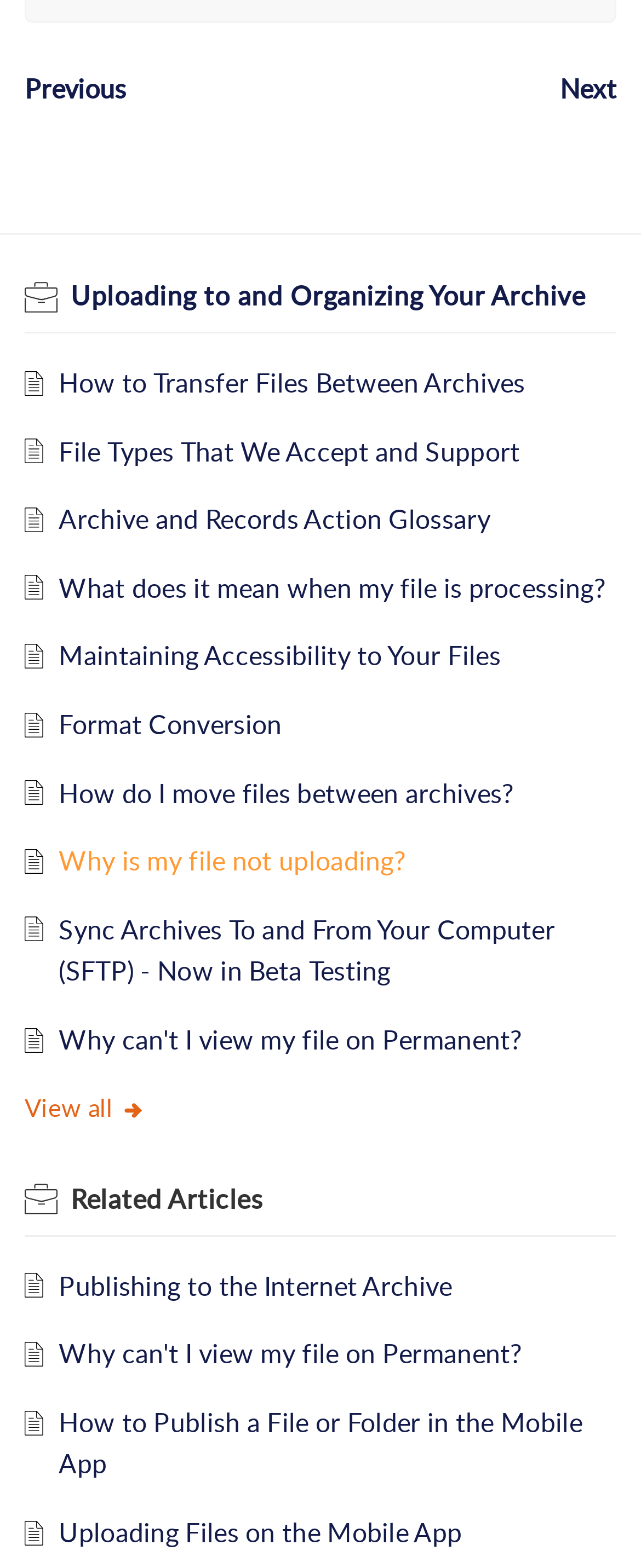Determine the bounding box coordinates of the clickable element to complete this instruction: "Explore 'Publishing to the Internet Archive'". Provide the coordinates in the format of four float numbers between 0 and 1, [left, top, right, bottom].

[0.092, 0.808, 0.706, 0.831]